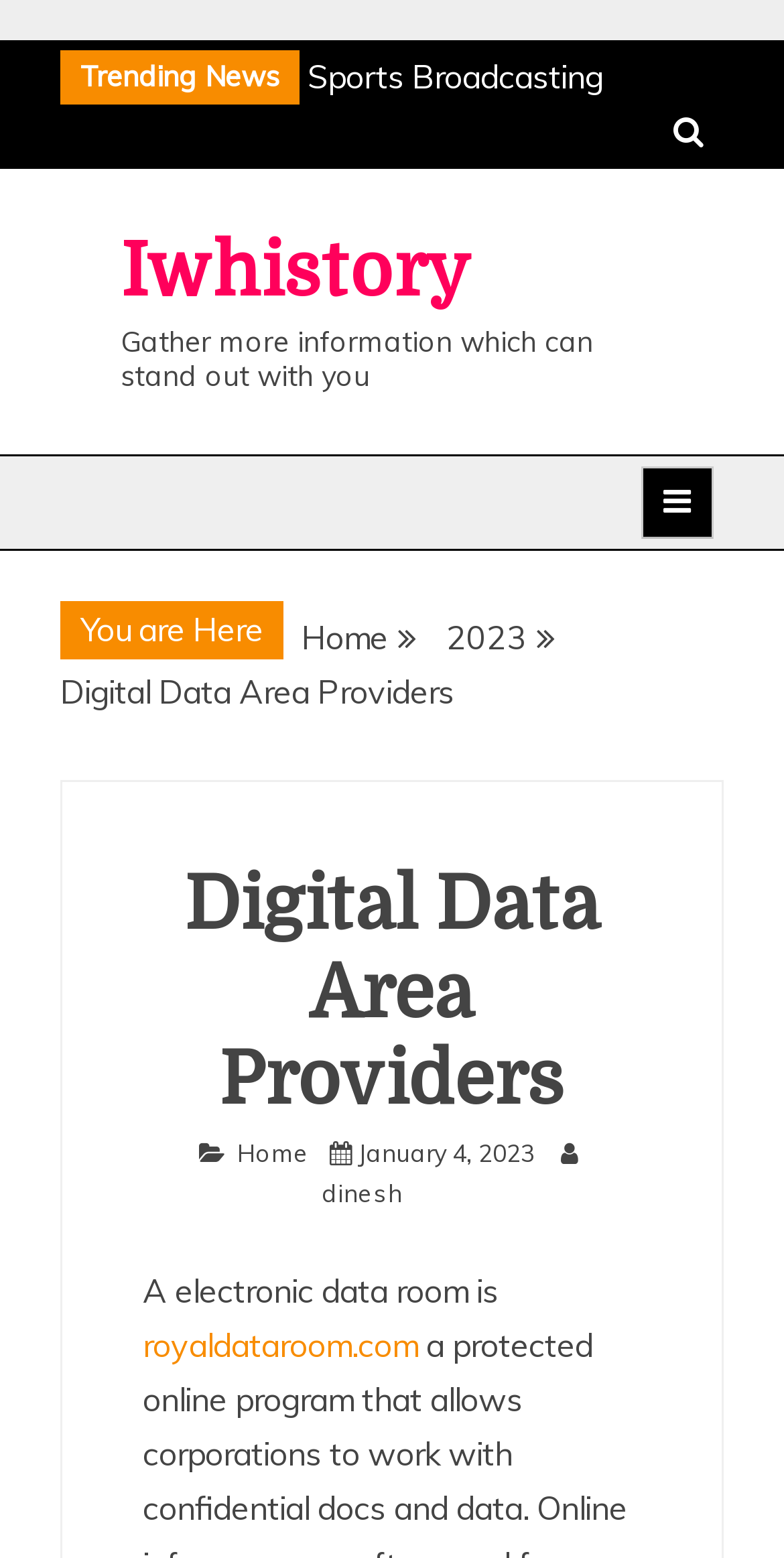Provide a thorough description of the webpage you see.

The webpage is about Digital Data Area Providers, specifically focusing on Iwhistory. At the top, there is a section labeled "Trending News". On the right side of the top section, there is a link with an icon represented by '\uf002'. Below the "Trending News" section, there is a link to "Iwhistory" and a brief description stating "Gather more information which can stand out with you".

On the top right corner, there is a button that controls the primary menu. When expanded, it reveals a section labeled "You are Here" and a navigation menu called "Breadcrumbs" that displays the current page's location. The breadcrumbs menu consists of links to "Home", "2023", and "Digital Data Area Providers".

Below the breadcrumbs menu, there is a header section that displays the title "Digital Data Area Providers" in a larger font. Within this section, there are links to "Home" and "January 4, 2023", as well as a link to an author named "dinesh". 

The main content of the webpage starts with a brief description of an electronic data room, followed by a link to "royaldataroom.com".